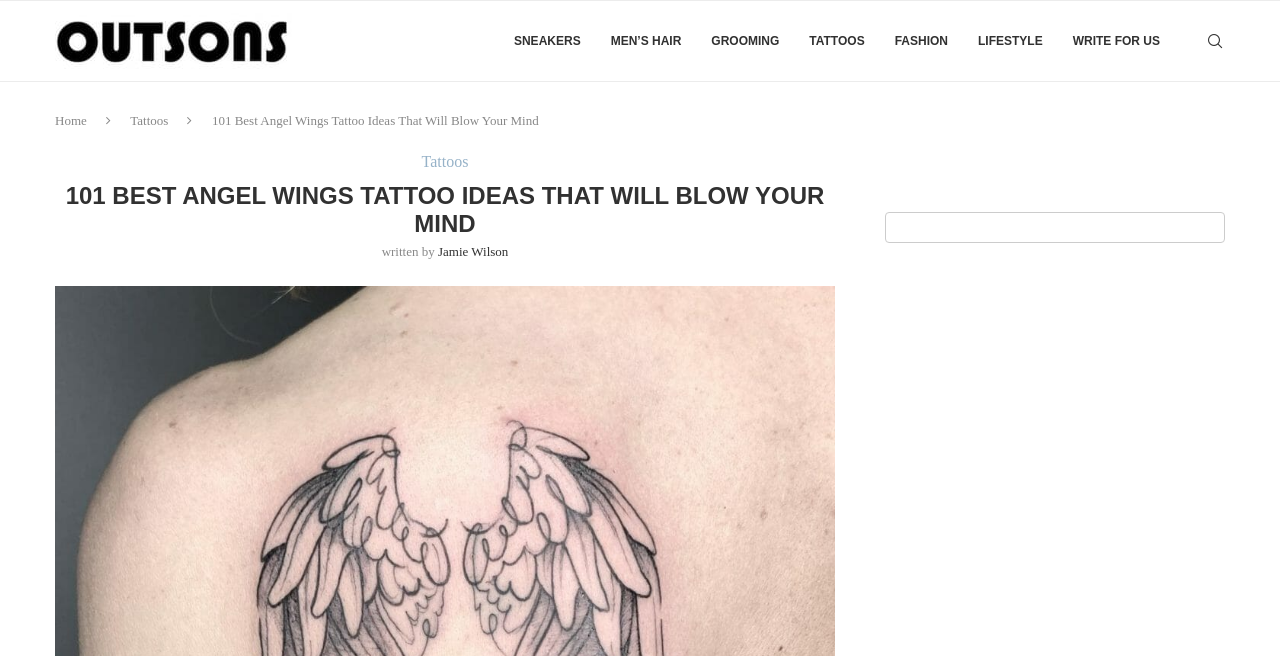Please determine the bounding box coordinates for the element that should be clicked to follow these instructions: "explore the Best Angel Wings Tattoo link".

[0.043, 0.437, 0.652, 0.467]